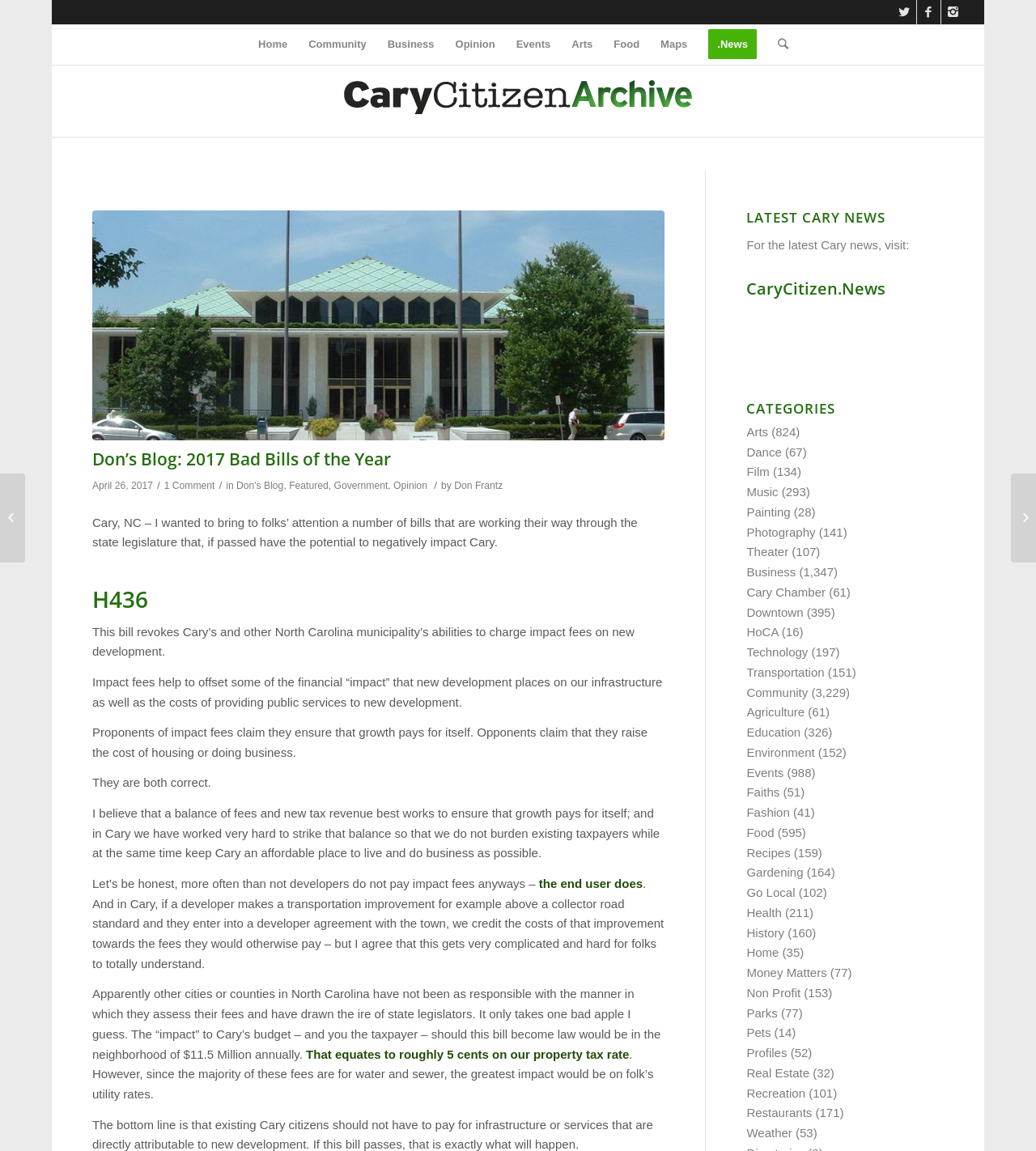Locate the bounding box coordinates of the element I should click to achieve the following instruction: "Click on Home".

[0.239, 0.021, 0.288, 0.056]